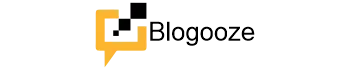What does the stylized speech bubble design symbolize?
Analyze the image and provide a thorough answer to the question.

The stylized speech bubble design element in the logo symbolizes communication and information sharing, which is fitting for a platform that provides how-to articles and tips on various topics.